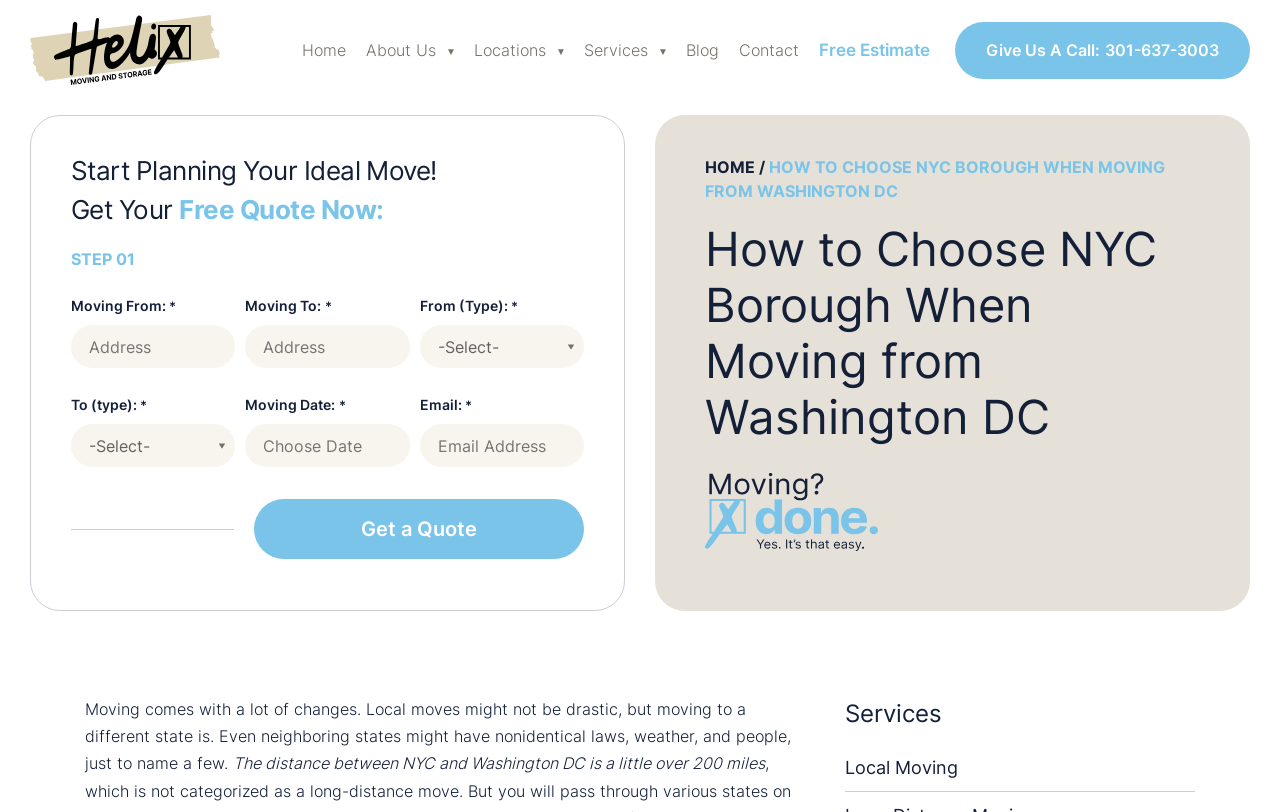What type of services does the company offer?
Answer the question in a detailed and comprehensive manner.

The company offers local moving services, as indicated by the link 'Local Moving' at the bottom of the webpage, under the 'Services' heading.